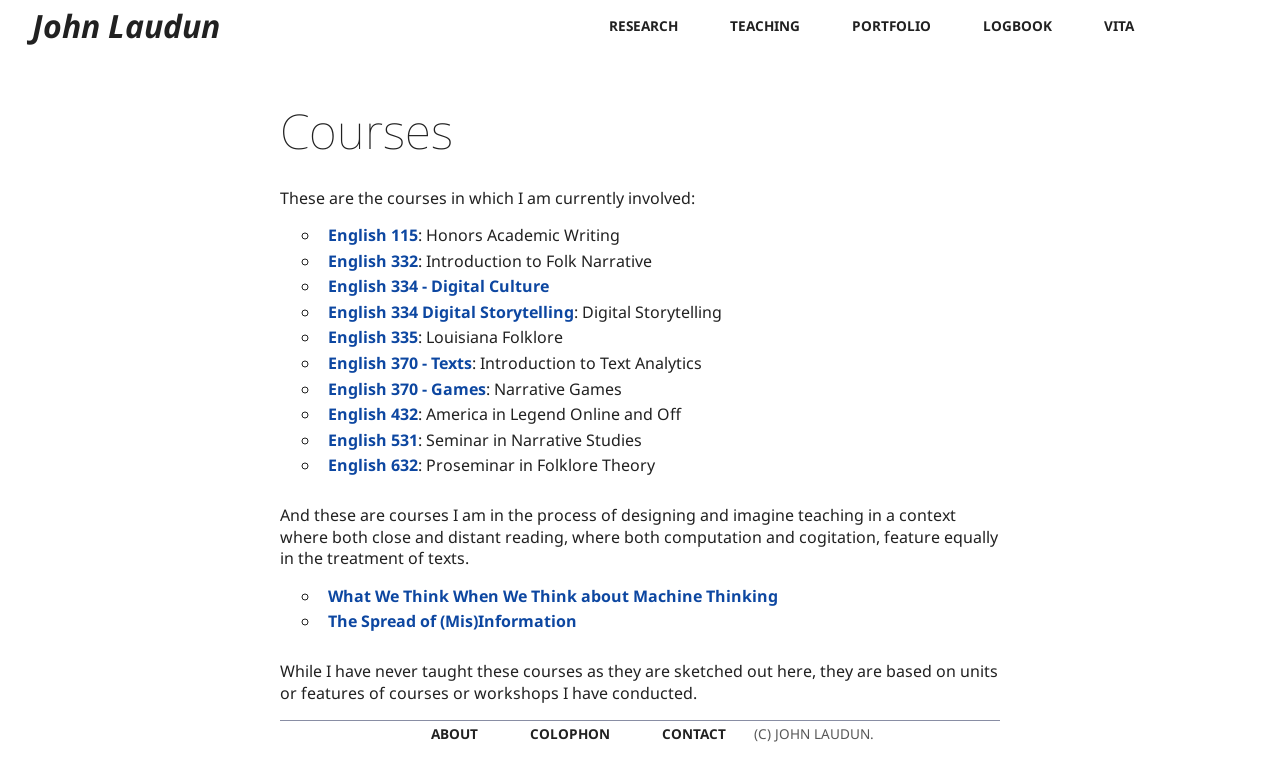What is the author's approach to teaching?
Based on the image, answer the question with a single word or brief phrase.

Close and distant reading